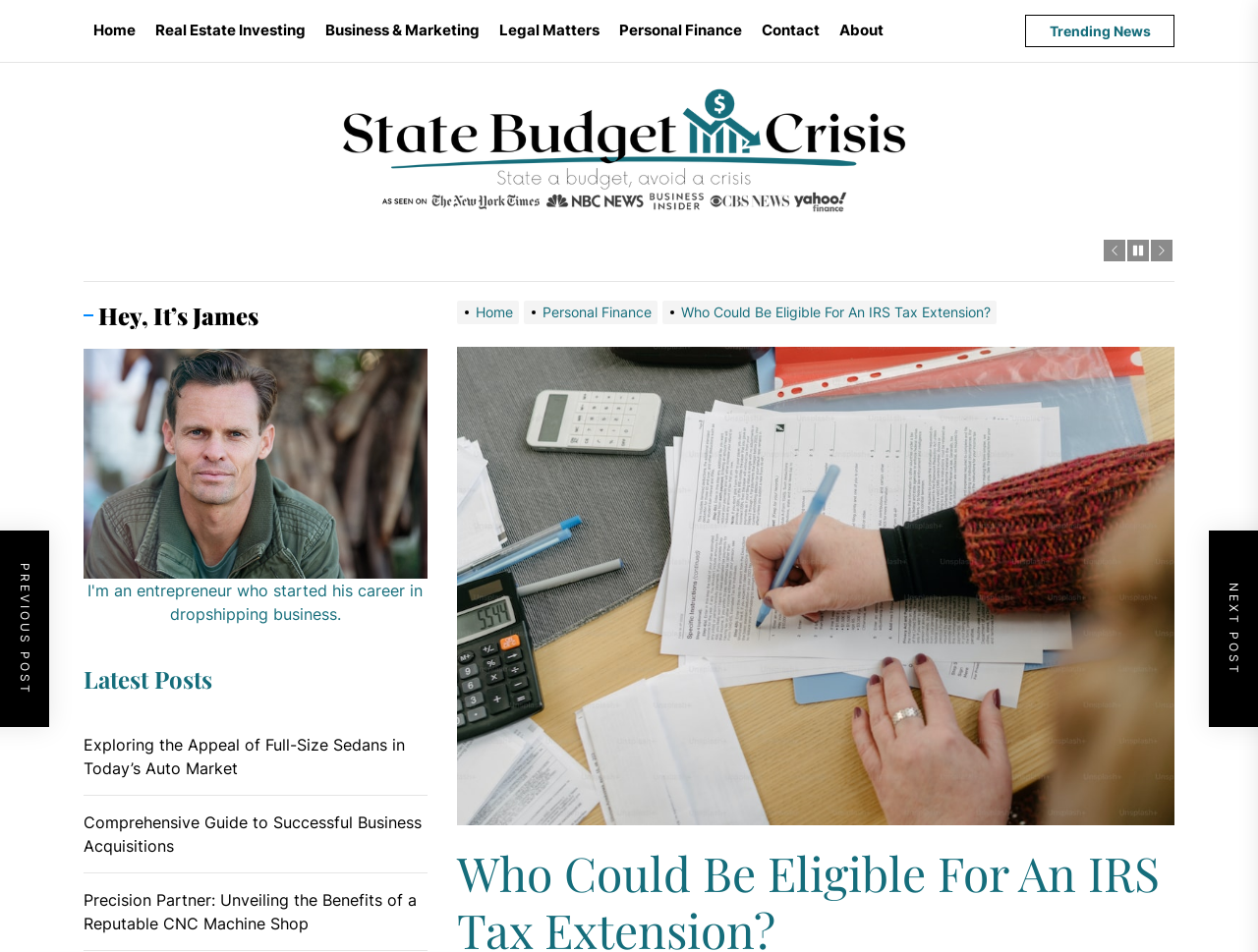What categories are available in the navigation menu?
Please provide an in-depth and detailed response to the question.

The navigation menu contains multiple categories, including 'Home', 'Real Estate Investing', 'Business & Marketing', 'Legal Matters', 'Personal Finance', 'Contact', and 'About', which are likely used to organize and access different types of content on the website.